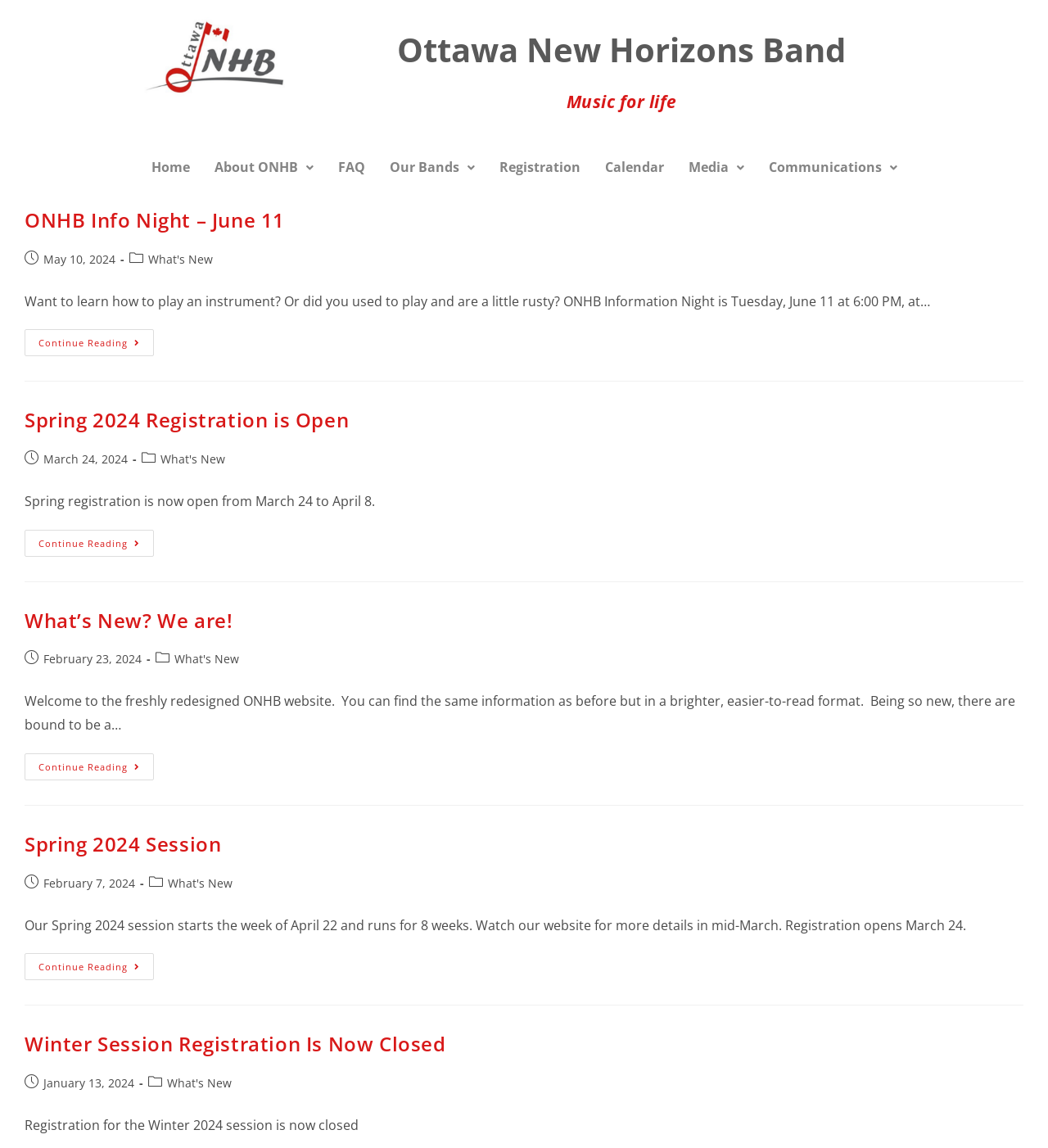Give a short answer using one word or phrase for the question:
How many weeks does the Spring 2024 session run for?

8 weeks